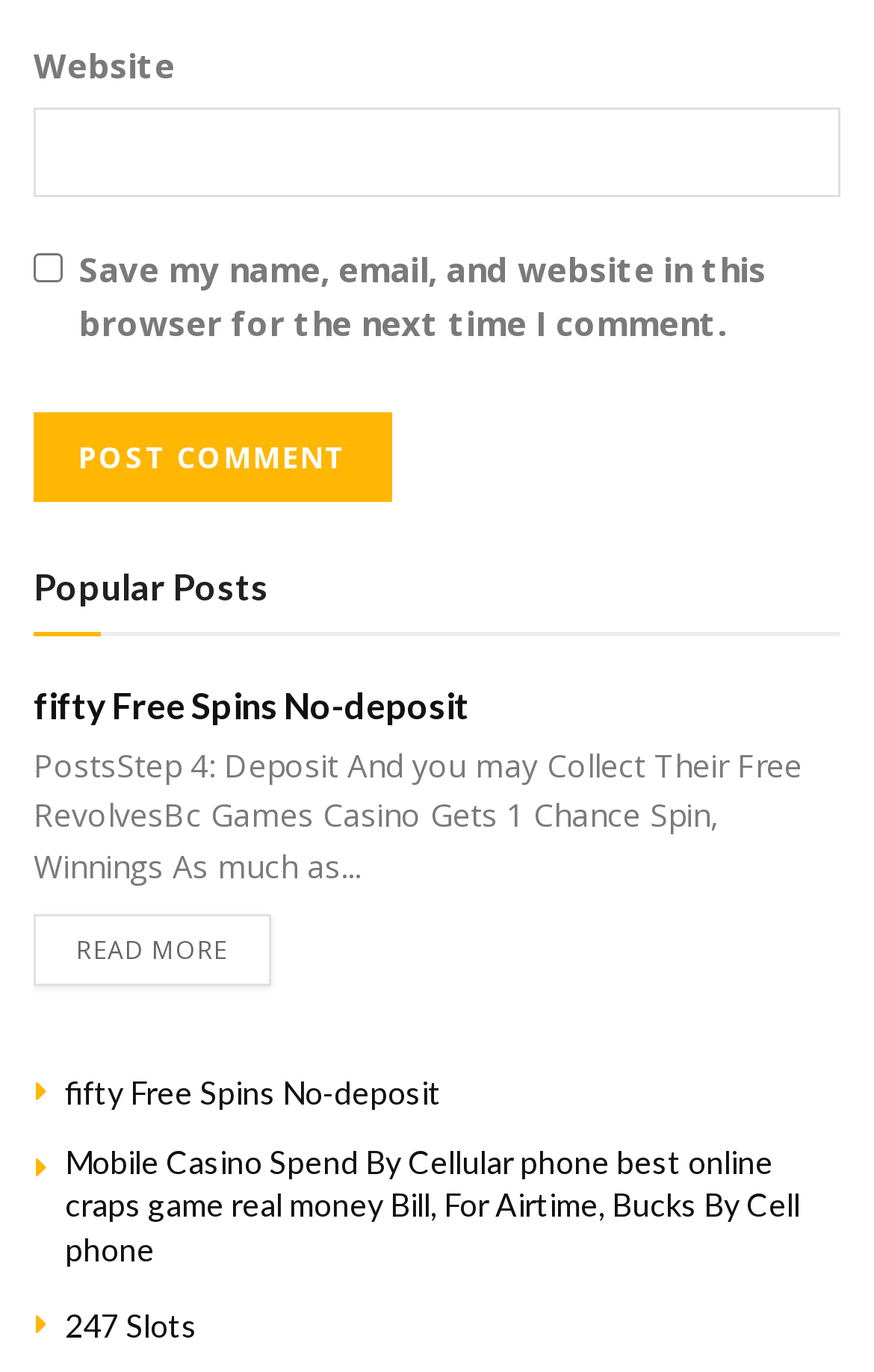How many links are in the second article?
Provide a one-word or short-phrase answer based on the image.

2